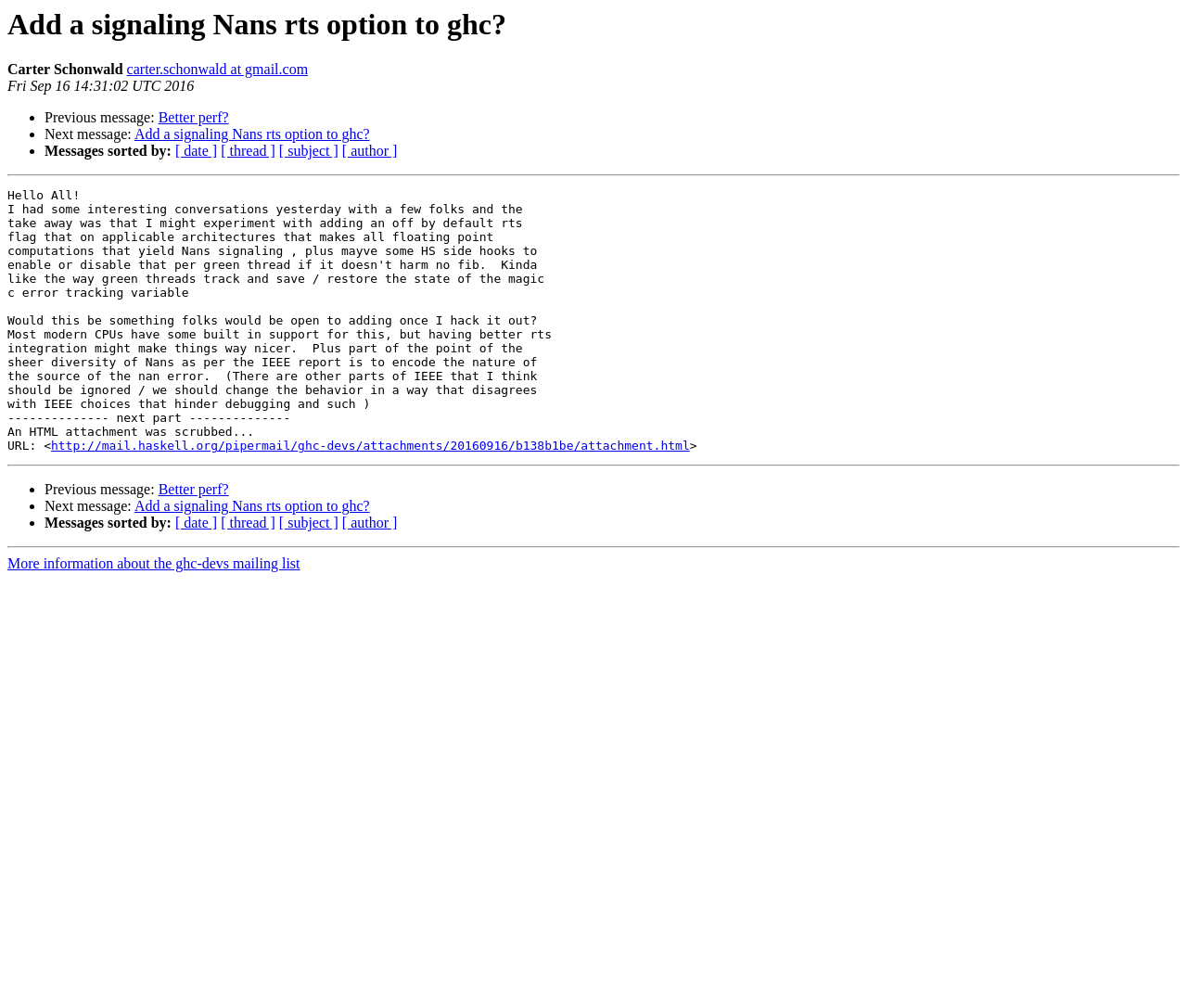Please identify the bounding box coordinates of the element that needs to be clicked to execute the following command: "Get more information about the ghc-devs mailing list". Provide the bounding box using four float numbers between 0 and 1, formatted as [left, top, right, bottom].

[0.006, 0.551, 0.253, 0.567]